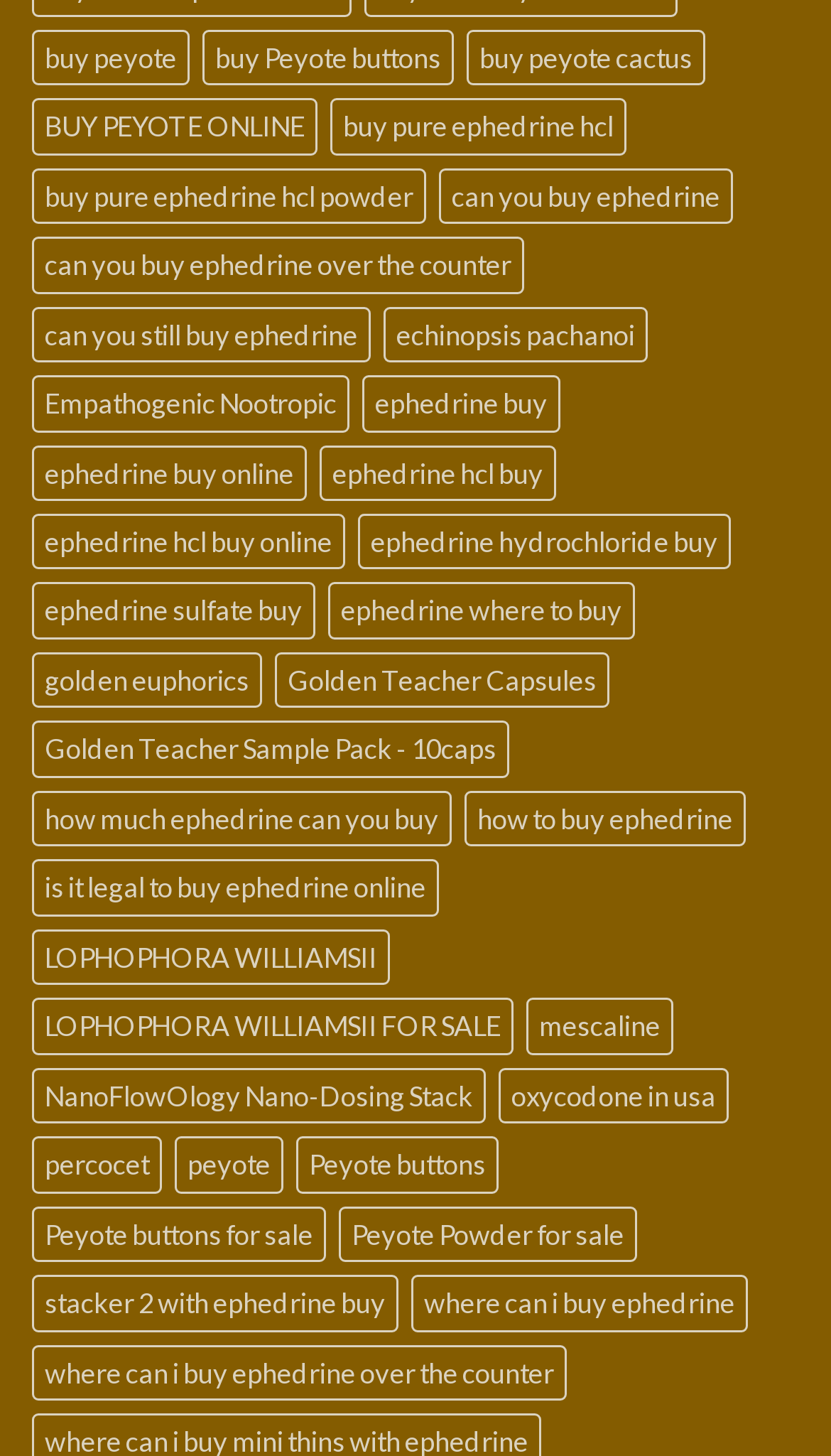What is the name of the cactus that is being sold on the website?
Provide a detailed and extensive answer to the question.

Based on the link 'buy peyote cactus (4 products)', it appears that the website is selling a type of cactus called Peyote cactus.